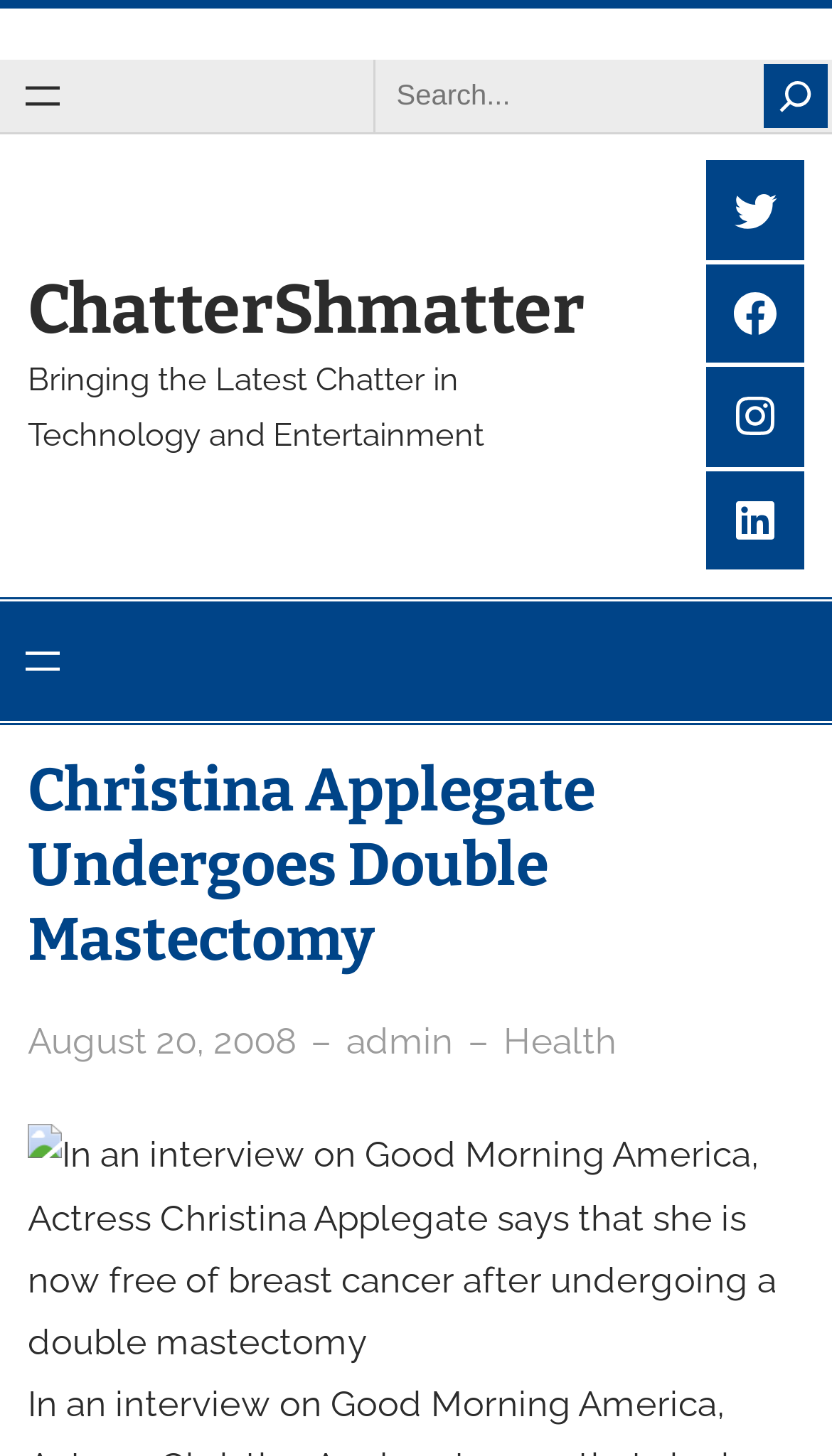Carefully examine the image and provide an in-depth answer to the question: What is the date of the article?

The date of the article can be found next to the time element, which is 'August 20, 2008'.